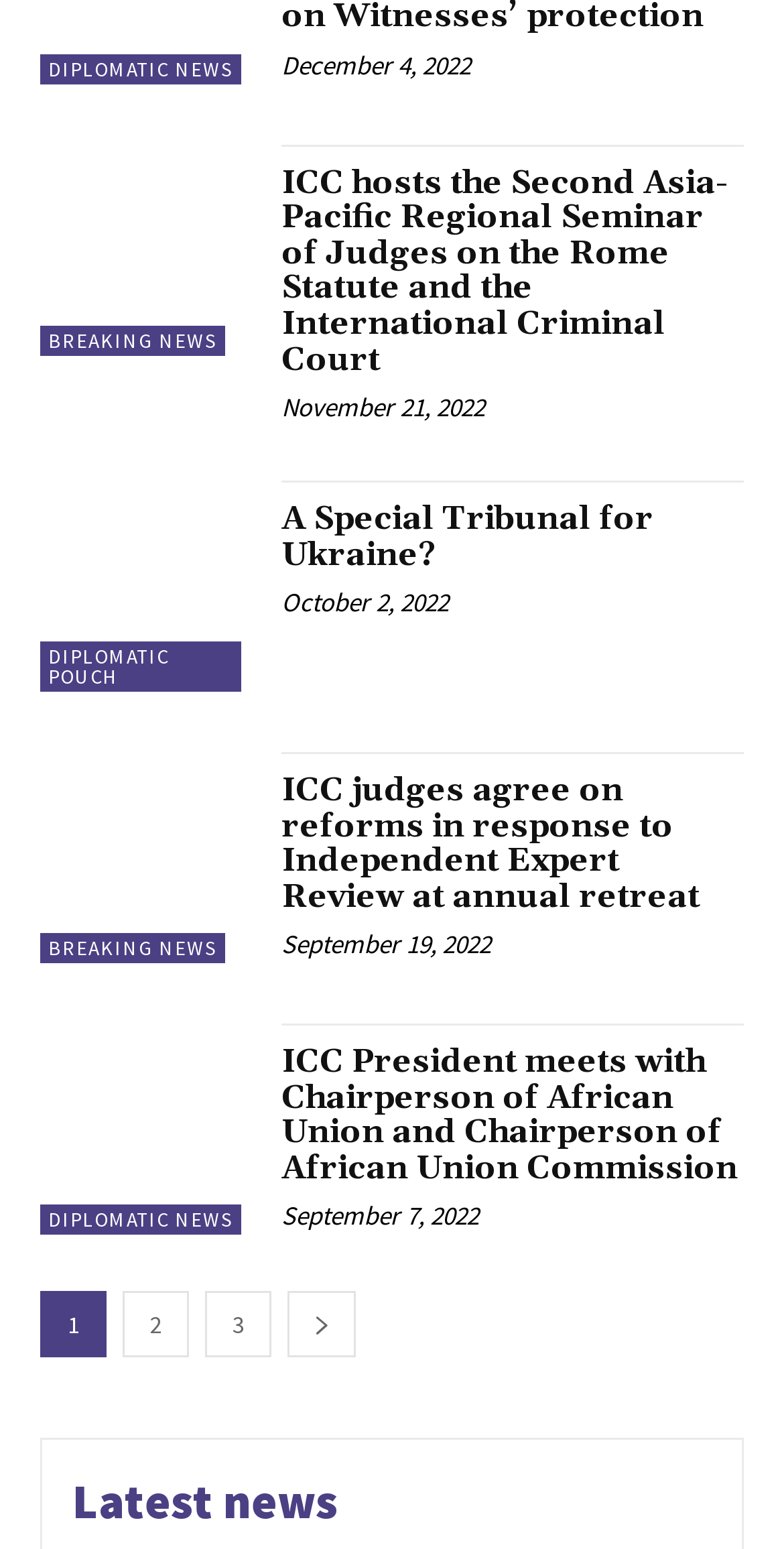What is the title of the first news article?
Using the image, answer in one word or phrase.

ICC hosts the Second Asia-Pacific Regional Seminar of Judges on the Rome Statute and the International Criminal Court